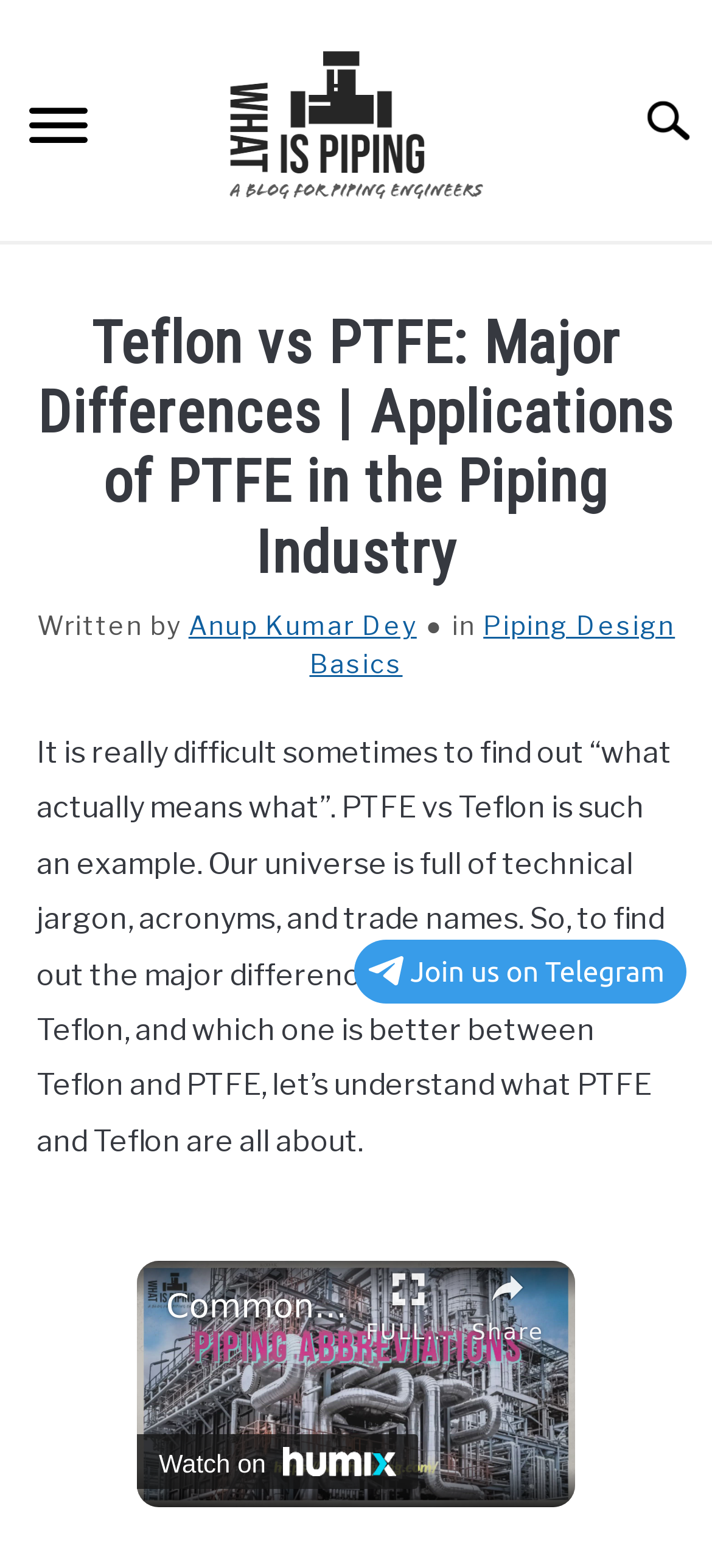Generate a thorough caption that explains the contents of the webpage.

The webpage is about the differences between PTFE and Teflon, with a focus on their applications in the piping industry. At the top left corner, there is a button labeled "Menu" and a link to "piping engineers blog" with an accompanying image. 

Below this, there are several links to different categories, including "PIPING DESIGN & LAYOUT", "PIPING STRESS ANALYSIS", "MECHANICAL", "PROCESS", "PIPING INTERFACE", "ENGINEERING MATERIALS", and "PDMS-E3D". Each of these links has a corresponding "SUBMENU TOGGLE" button to its right.

The main content of the webpage is headed by a title "Teflon vs PTFE: Major Differences | Applications of PTFE in the Piping Industry" and includes a byline "Written by Anup Kumar Dey" and a category label "Piping Design Basics". 

The main text explains the differences between PTFE and Teflon, stating that it can be difficult to understand the meanings of technical terms and acronyms. The text goes on to provide an explanation of what PTFE and Teflon are.

In the lower half of the page, there is a video player region with buttons to enter full screen mode and share the video. There is also a link to download a PDF of "Common Piping Abbreviations" and a link to watch the video on Humix. Additionally, there is a link to join a Telegram group.